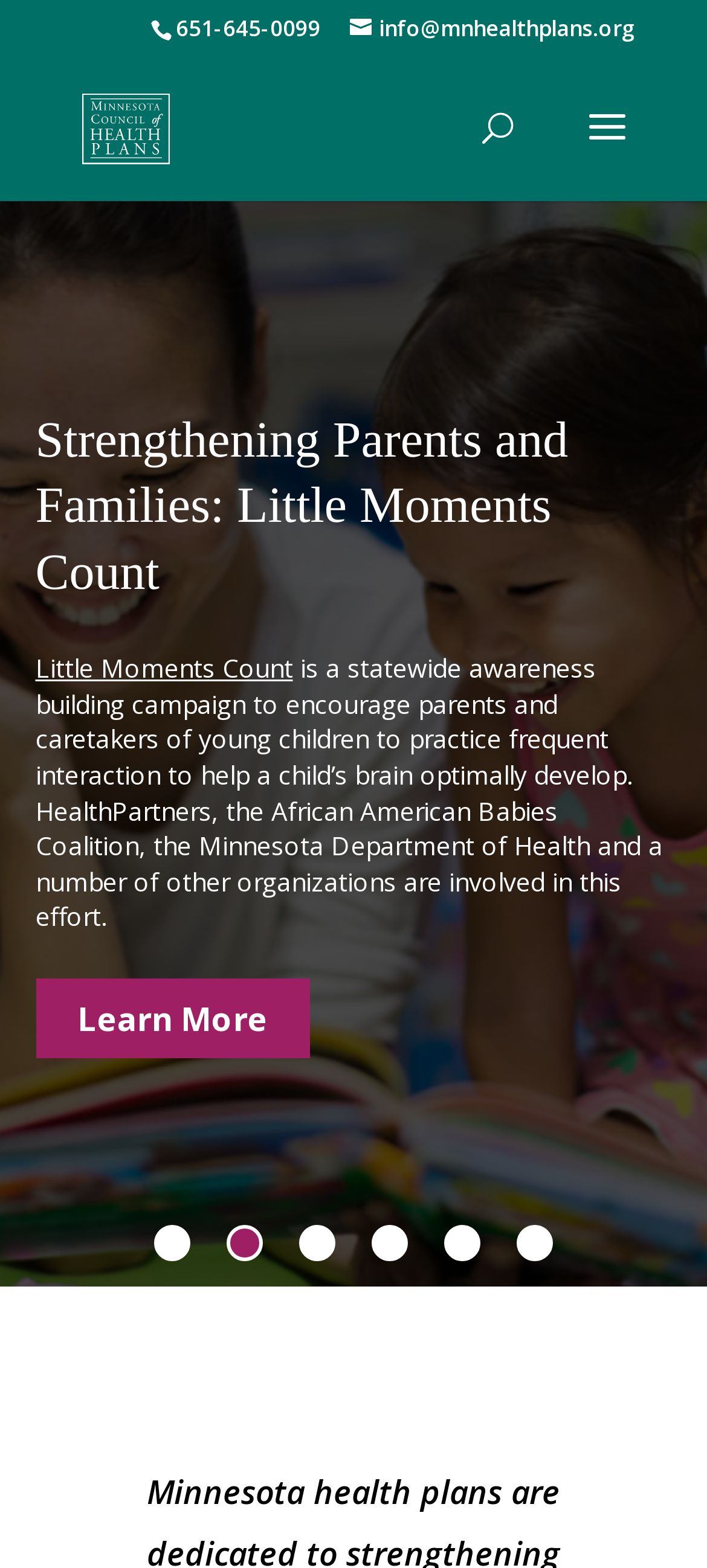Please determine the bounding box coordinates of the element's region to click for the following instruction: "Search for something".

[0.5, 0.036, 0.9, 0.037]